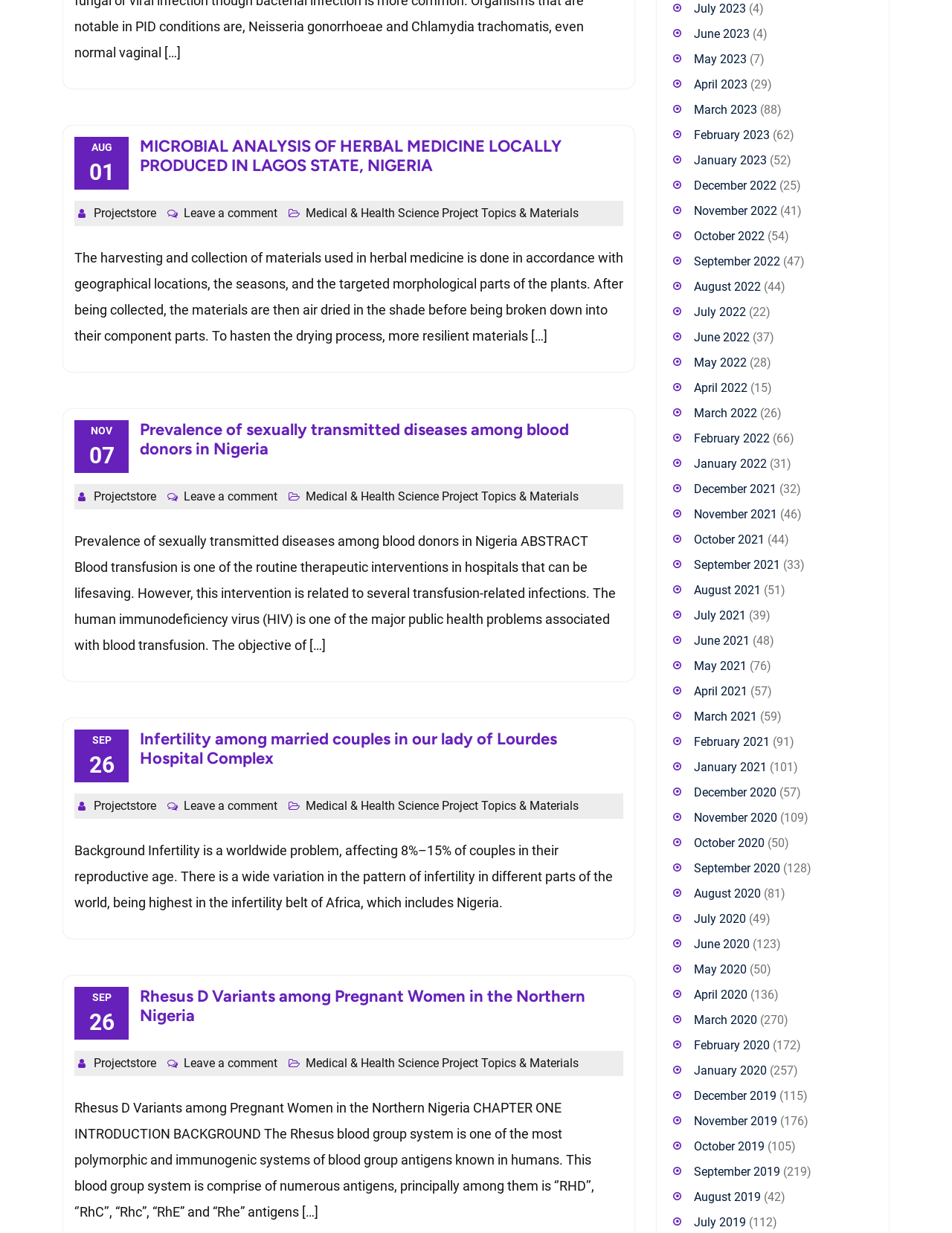What is the title of the first article?
Refer to the screenshot and deliver a thorough answer to the question presented.

I found the title of the first article by looking at the heading element inside the first article element, which has a bounding box coordinate of [0.078, 0.111, 0.655, 0.143]. The text content of this heading element is 'MICROBIAL ANALYSIS OF HERBAL MEDICINE LOCALLY PRODUCED IN LAGOS STATE, NIGERIA'.